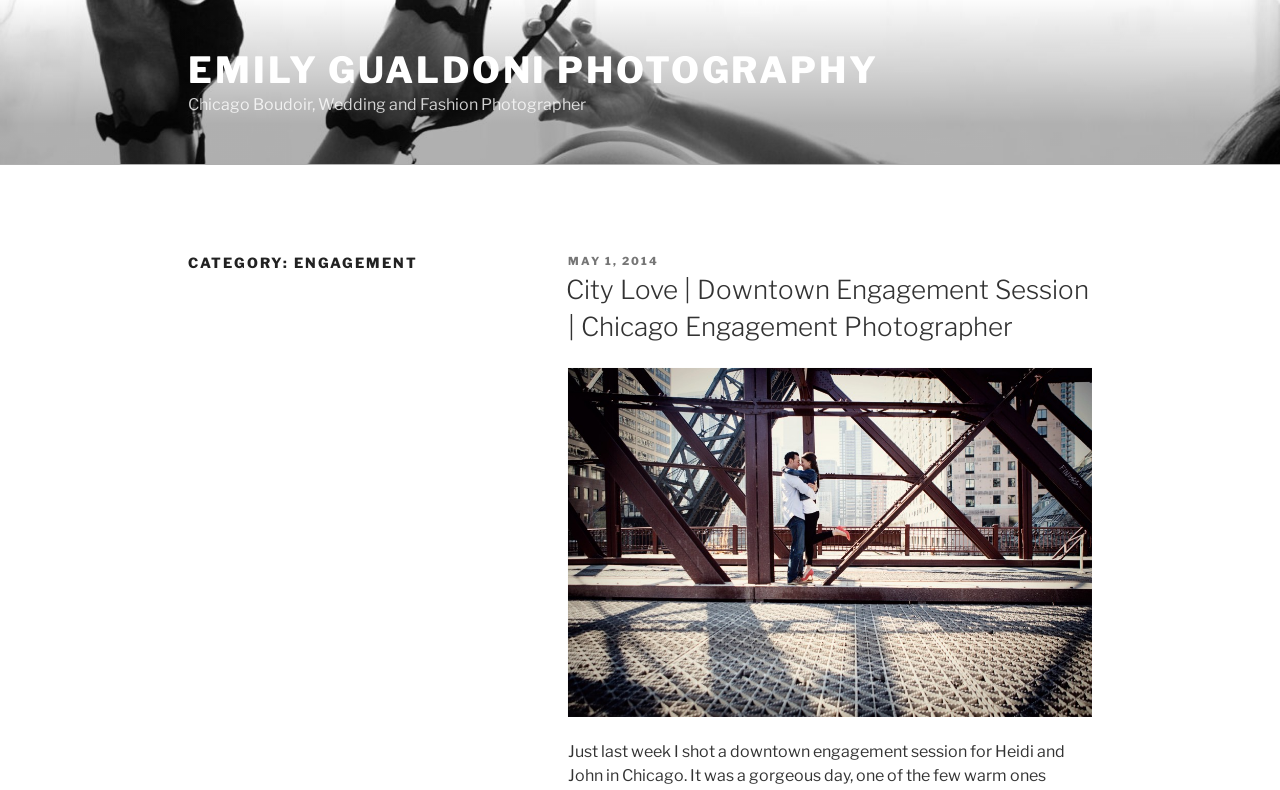Please specify the bounding box coordinates in the format (top-left x, top-left y, bottom-right x, bottom-right y), with all values as floating point numbers between 0 and 1. Identify the bounding box of the UI element described by: May 1, 2014May 20, 2014

[0.444, 0.322, 0.515, 0.339]